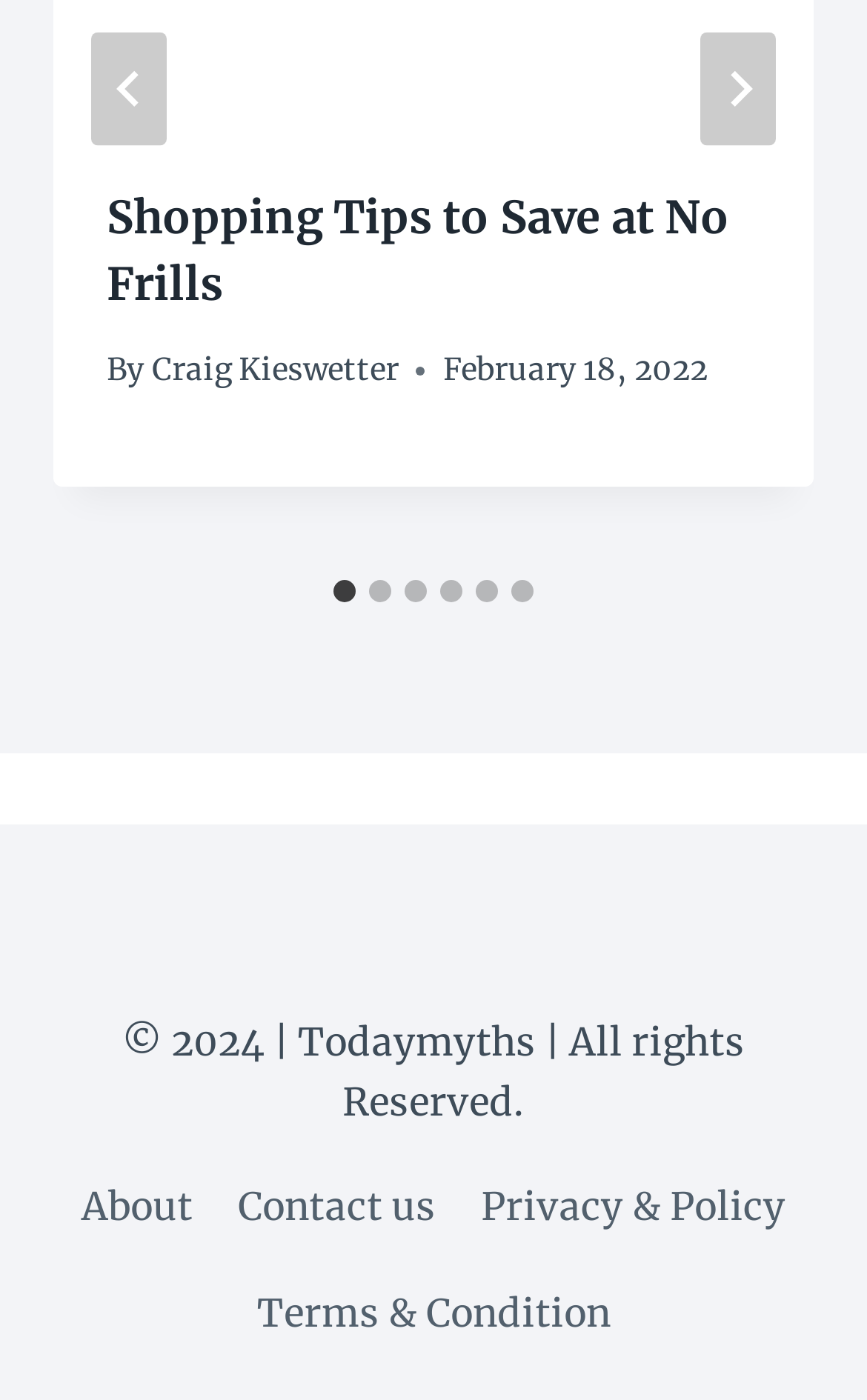Identify and provide the bounding box for the element described by: "aria-label="Next"".

[0.808, 0.023, 0.895, 0.104]